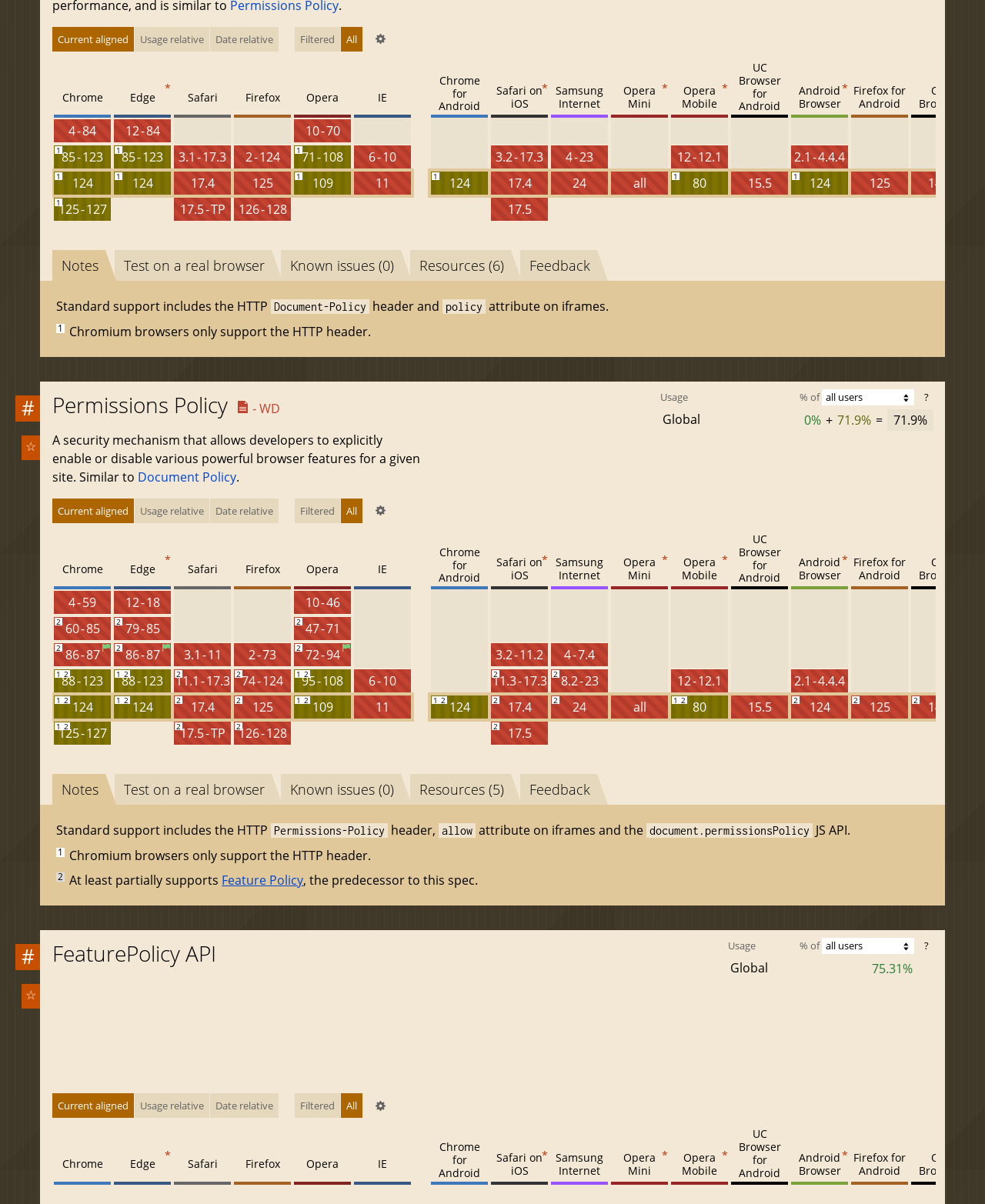Identify the bounding box for the described UI element: "View Truck Inventory".

None